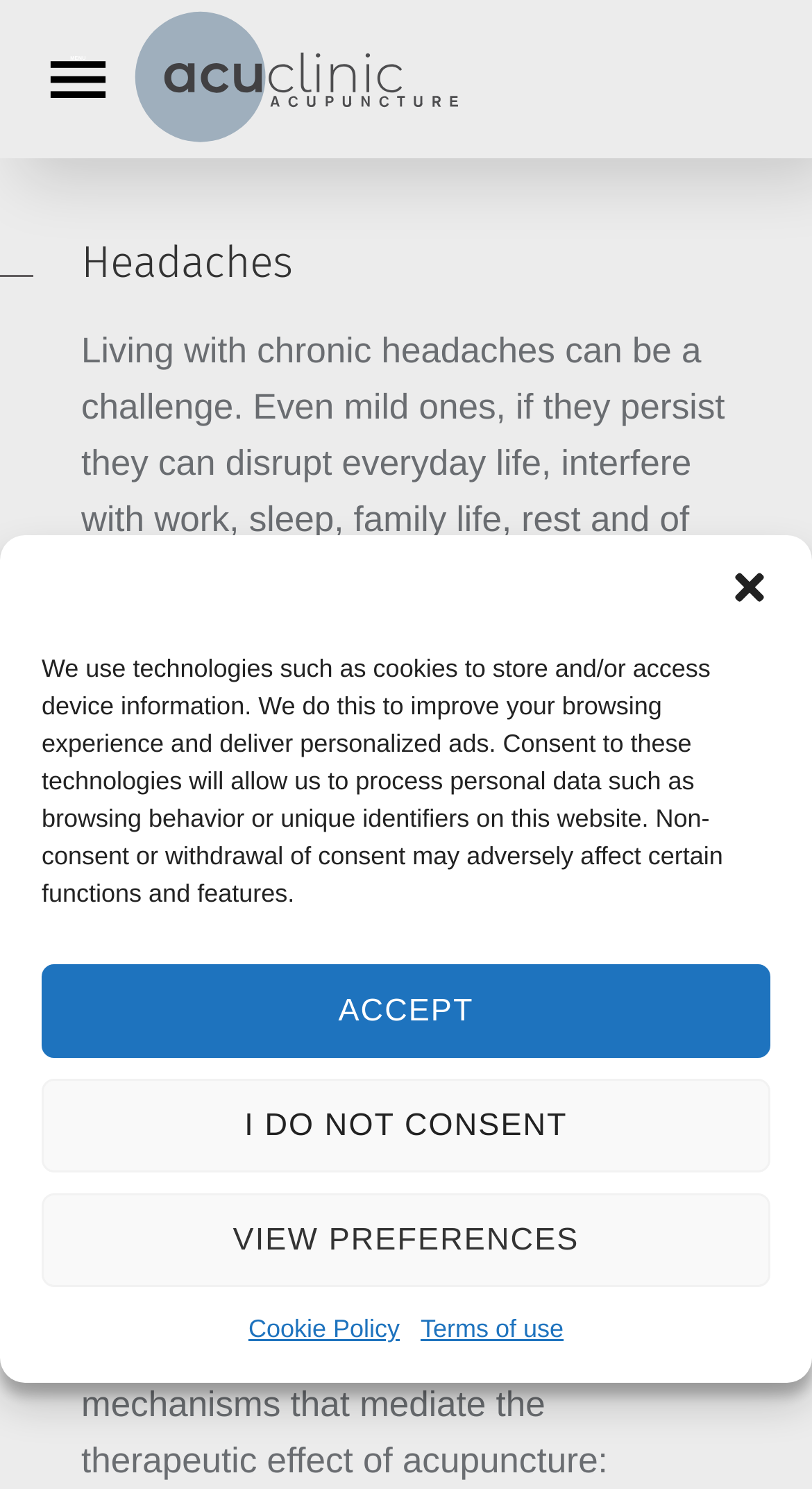Identify the bounding box coordinates for the UI element described as follows: "aria-label="close-dialog"". Ensure the coordinates are four float numbers between 0 and 1, formatted as [left, top, right, bottom].

[0.897, 0.38, 0.949, 0.408]